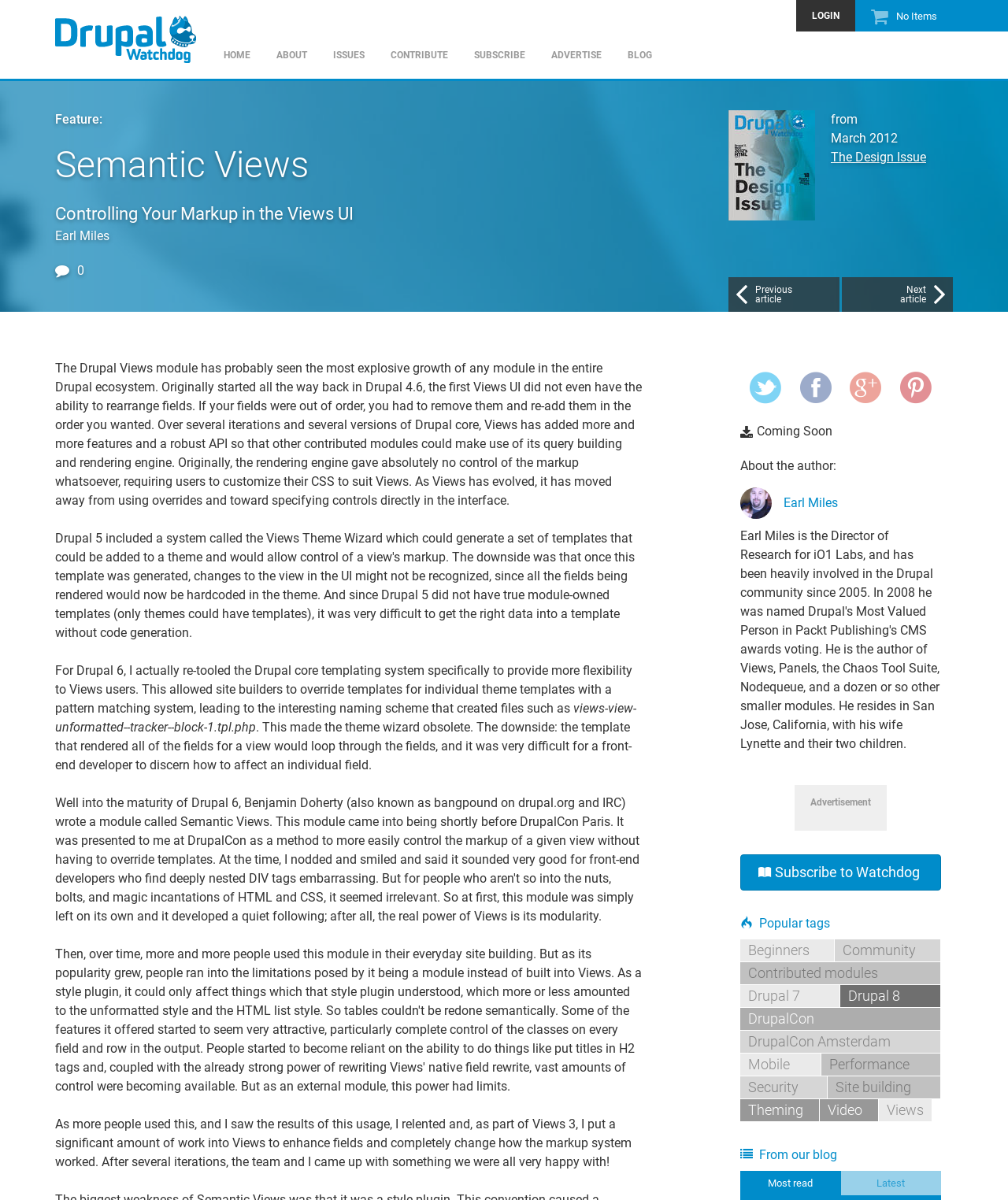Please determine the bounding box coordinates for the element that should be clicked to follow these instructions: "Click on the 'LOGIN' link".

[0.79, 0.0, 0.848, 0.026]